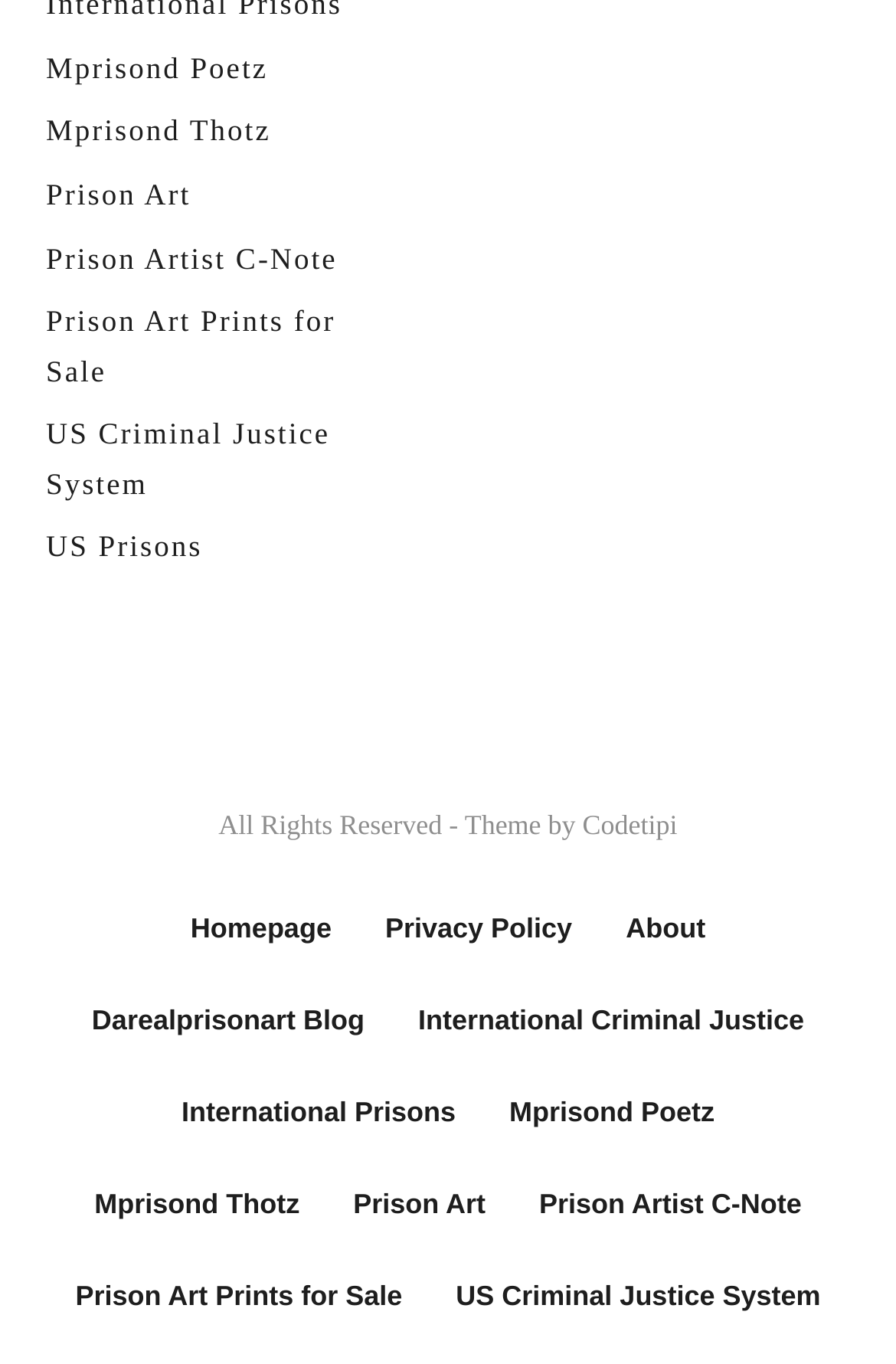What is the topic of the text at the top of the page?
Examine the webpage screenshot and provide an in-depth answer to the question.

I determined the answer by reading the text at the top of the page, which mentions 'SGJI's continuing efforts to help Ghana improve its criminal justice system.' This indicates that the topic of the text is related to the criminal justice system.